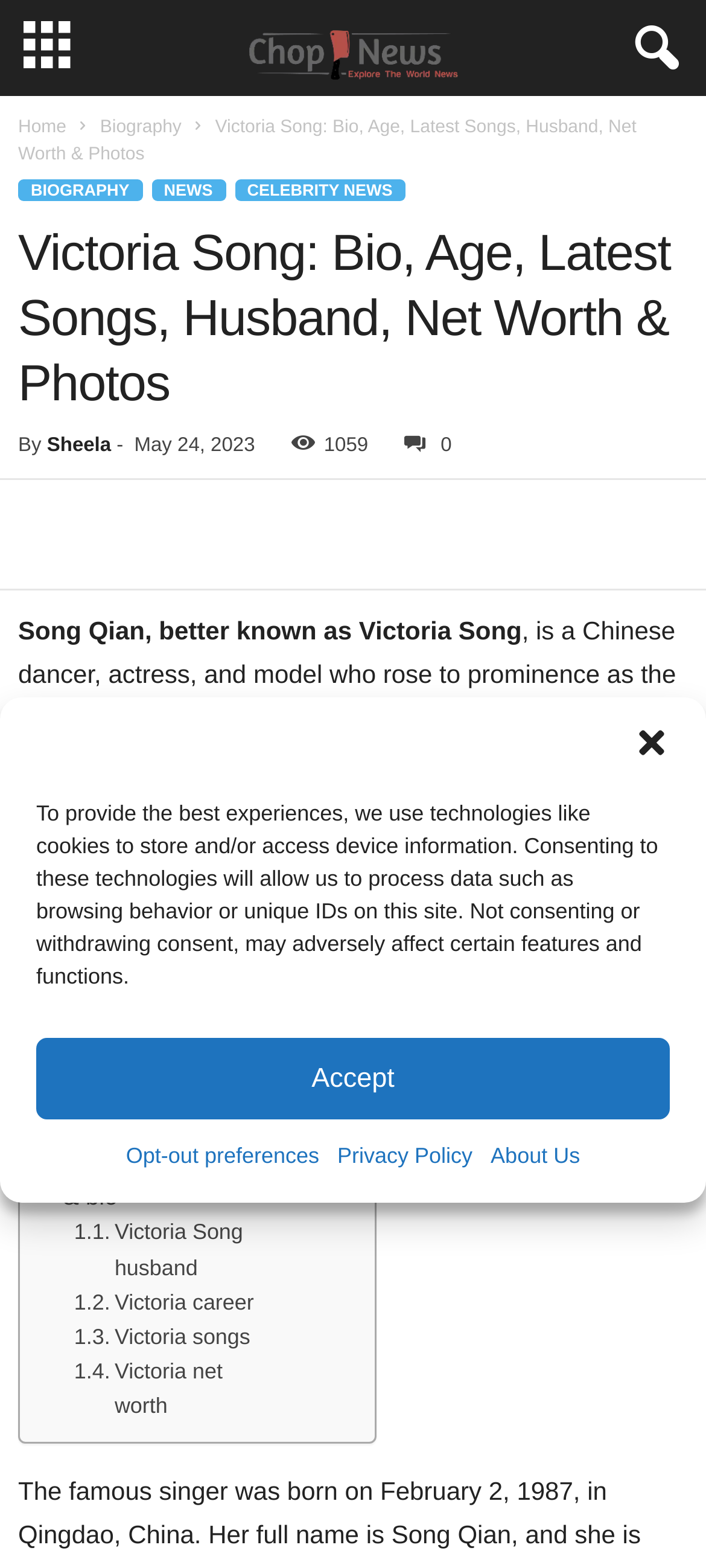How many views does the article about Victoria Song have?
Respond to the question with a well-detailed and thorough answer.

The number of views of the article is mentioned as '1059' in the webpage content, which is indicated by the numeric value in the header section.